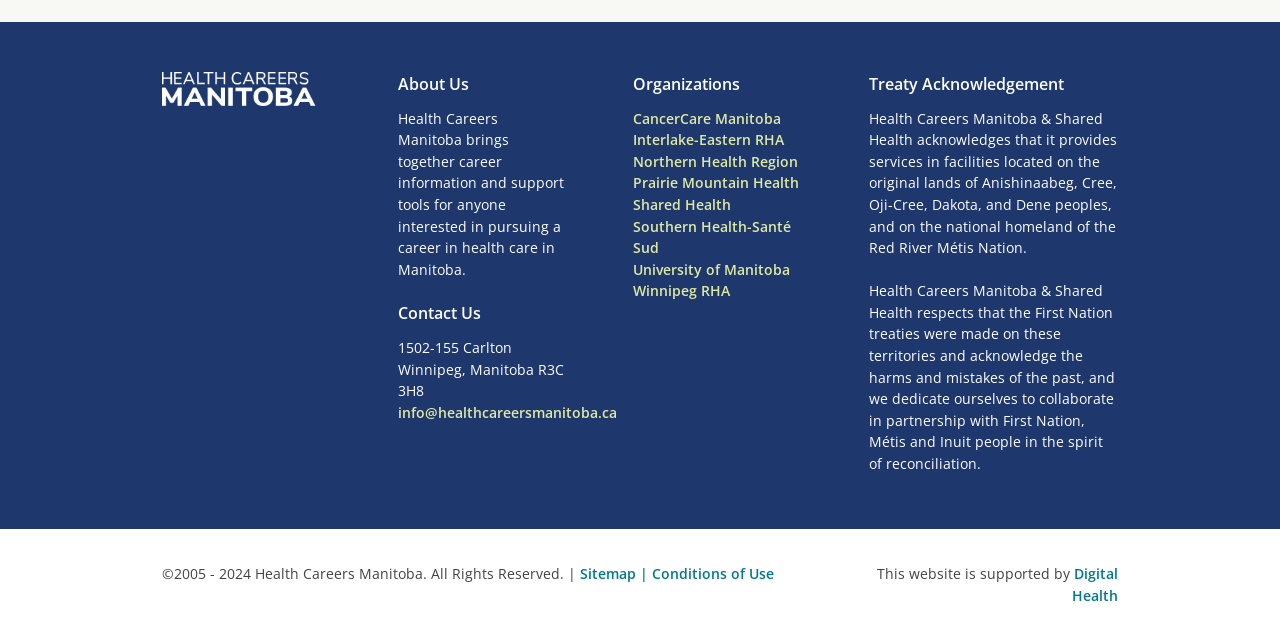Please identify the coordinates of the bounding box for the clickable region that will accomplish this instruction: "Explore CancerCare Manitoba".

[0.495, 0.169, 0.61, 0.199]